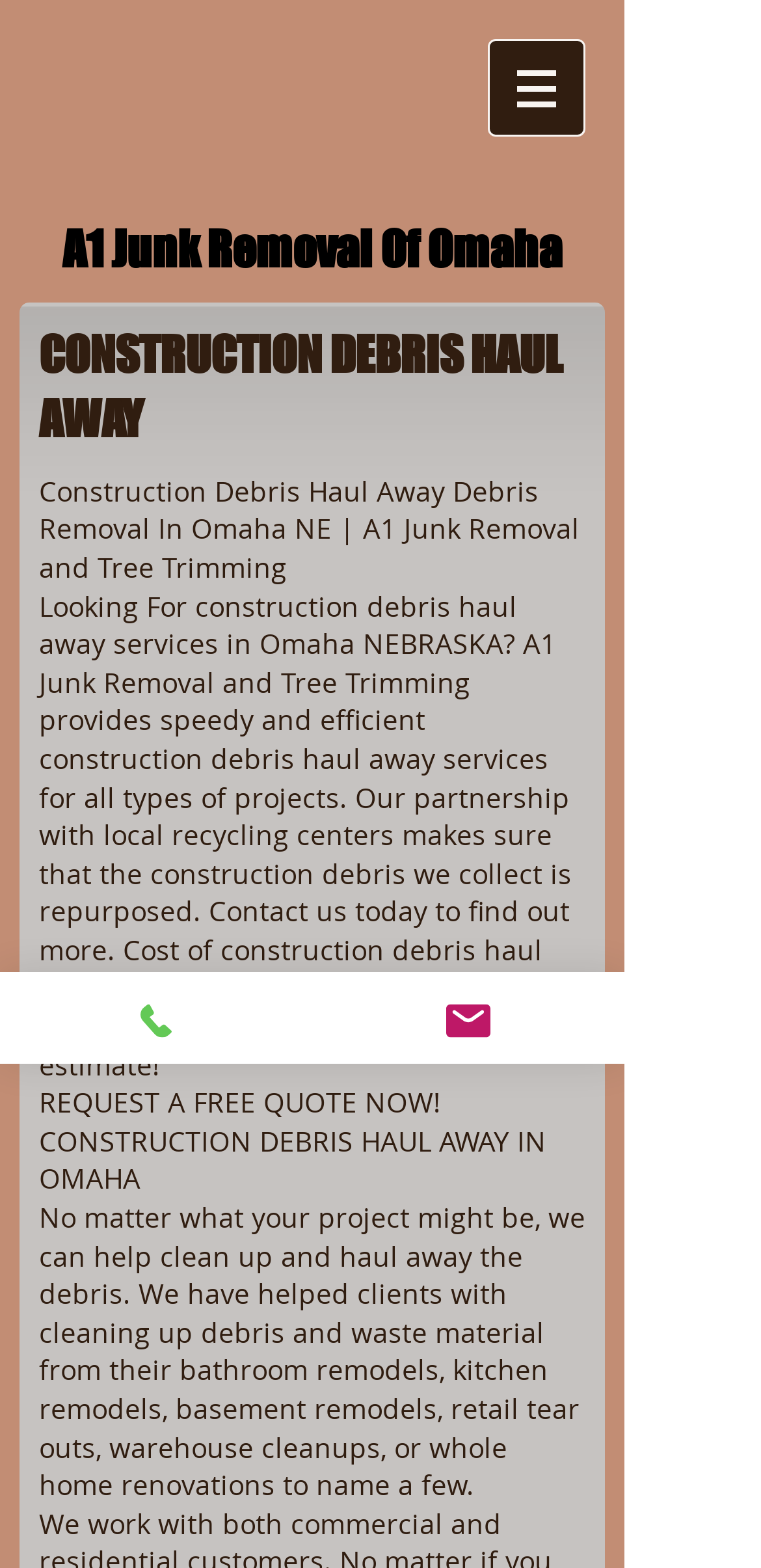How can I contact A1 Junk Removal?
Analyze the image and deliver a detailed answer to the question.

The webpage provides three ways to contact A1 Junk Removal: by phone, email, or online. This is indicated by the presence of 'Phone' and 'Email' links, as well as the 'REQUEST A FREE QUOTE NOW!' button.